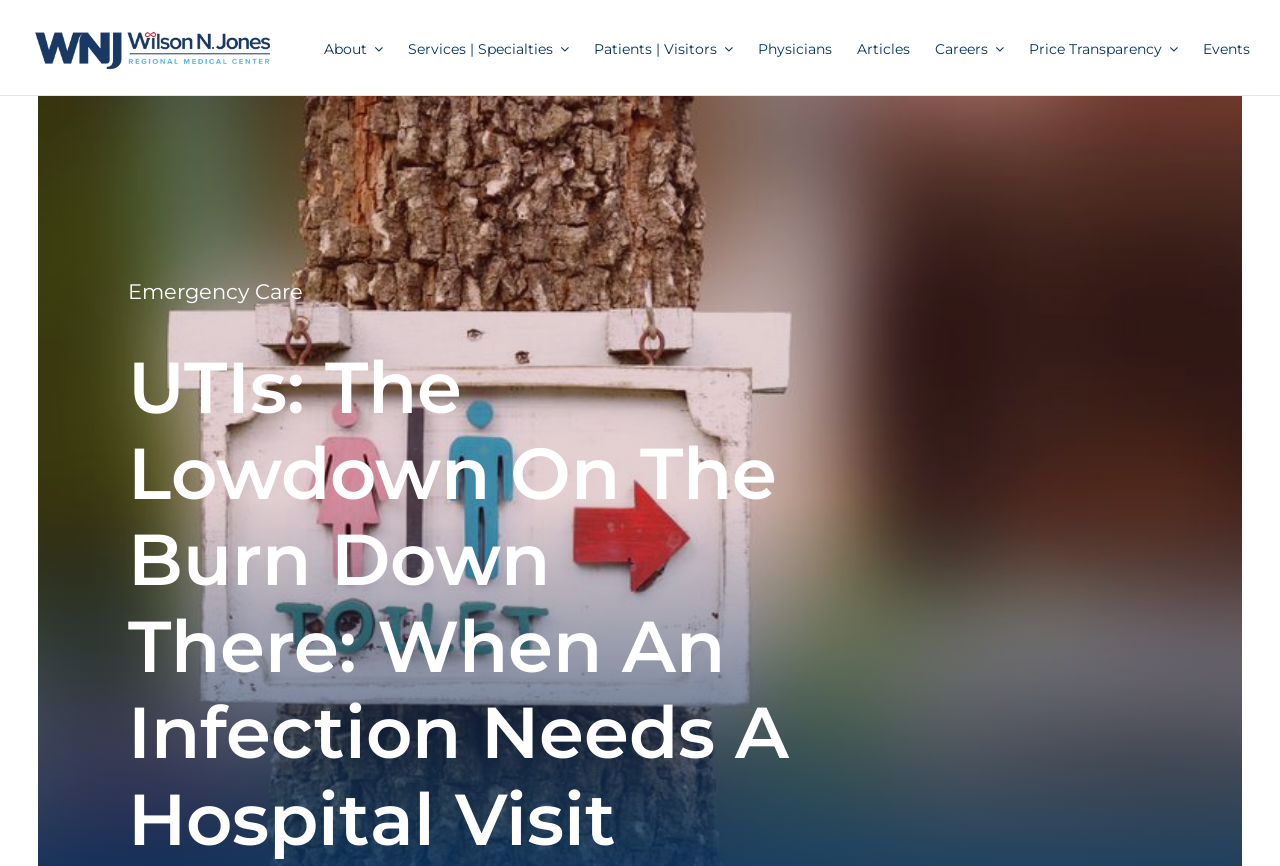Find and indicate the bounding box coordinates of the region you should select to follow the given instruction: "view Emergency Care".

[0.1, 0.322, 0.236, 0.351]